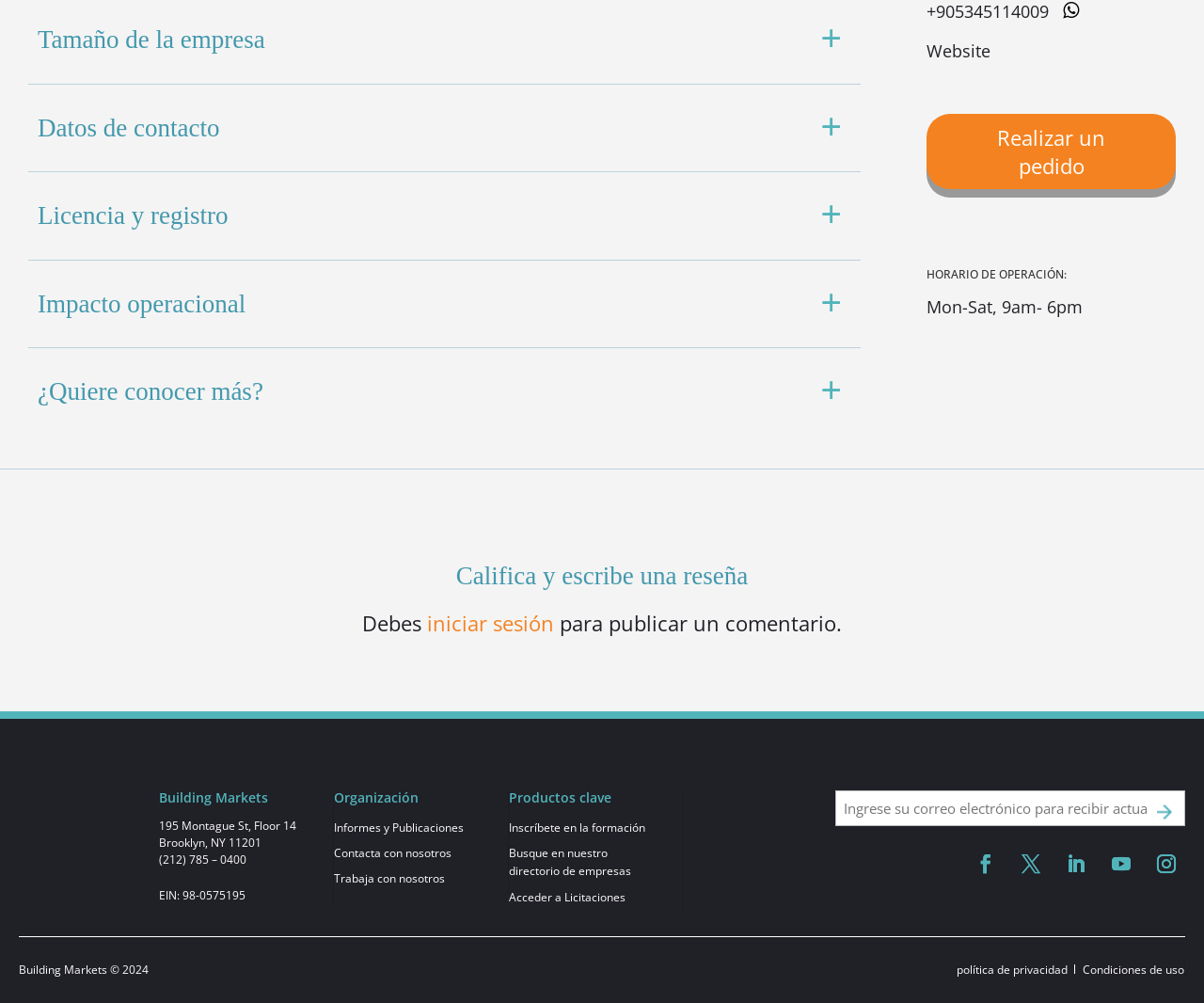Predict the bounding box of the UI element that fits this description: "Inscríbete en la formación".

[0.422, 0.817, 0.536, 0.833]